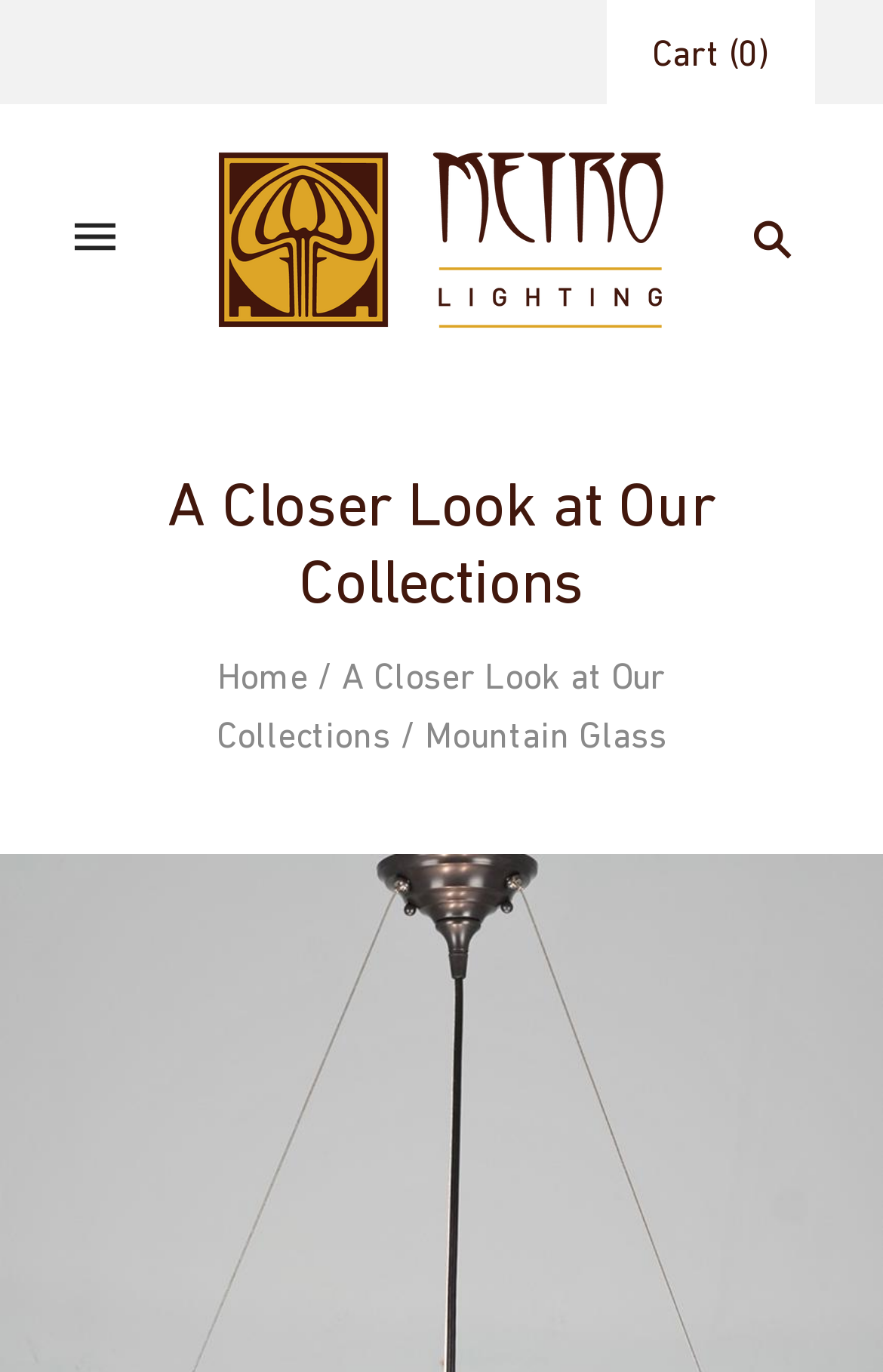How many navigation links are there?
Please interpret the details in the image and answer the question thoroughly.

I can see three navigation links on the webpage: 'Home', 'A Closer Look at Our Collections', and 'Cart (0)'. These links are likely used for navigation within the website.